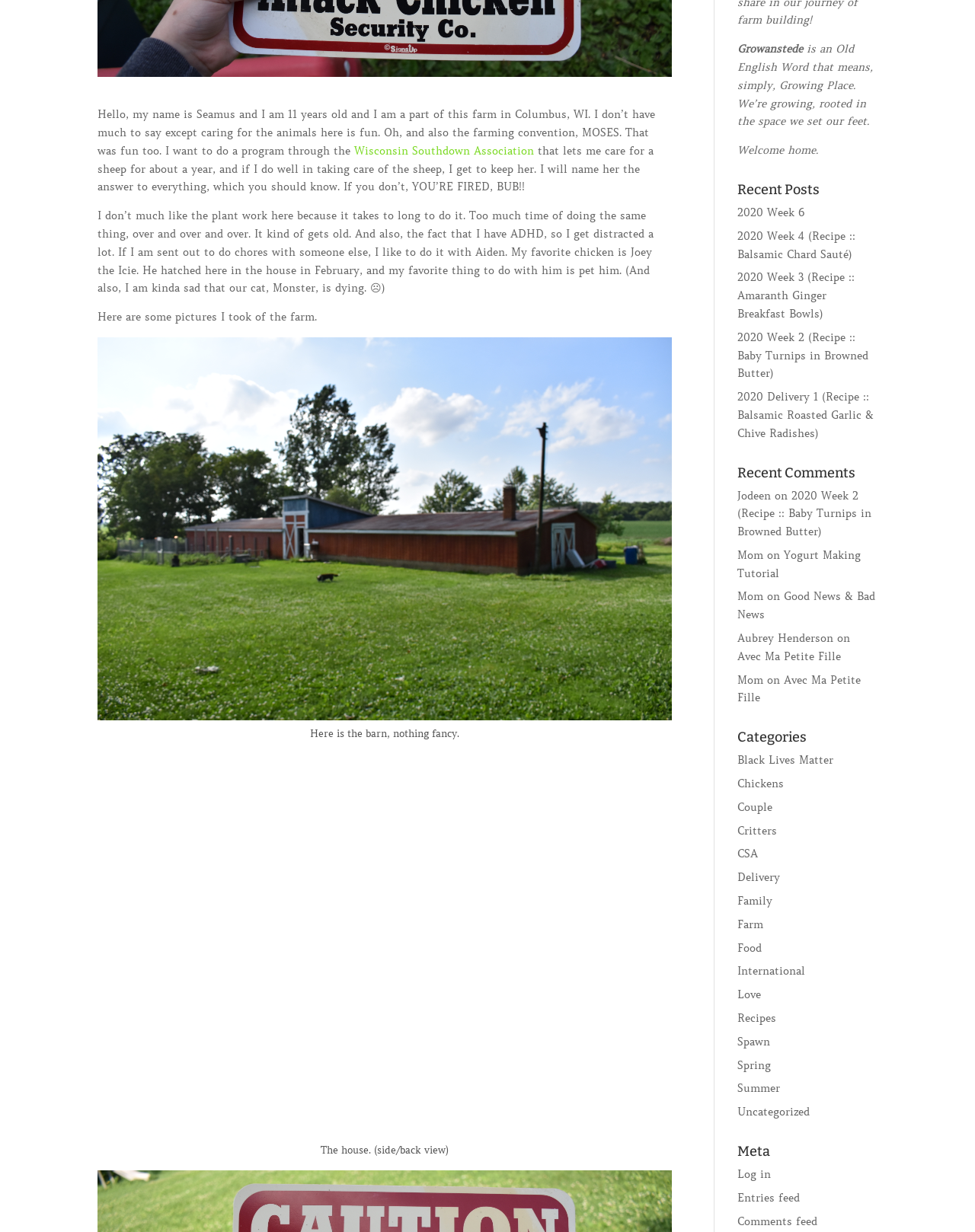Please specify the bounding box coordinates in the format (top-left x, top-left y, bottom-right x, bottom-right y), with values ranging from 0 to 1. Identify the bounding box for the UI component described as follows: Family

[0.756, 0.726, 0.792, 0.737]